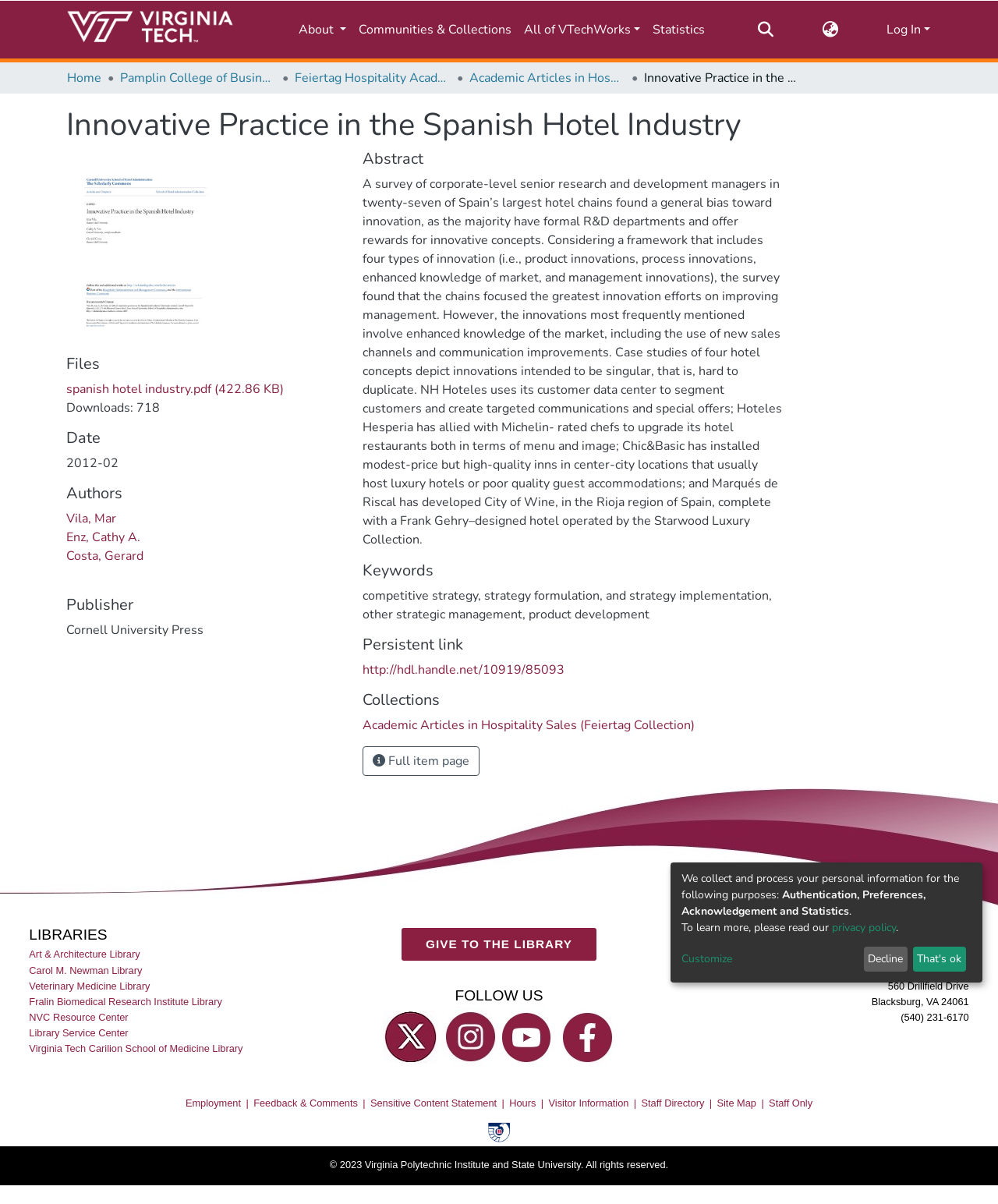Show the bounding box coordinates of the element that should be clicked to complete the task: "Log in to the system".

[0.887, 0.017, 0.934, 0.032]